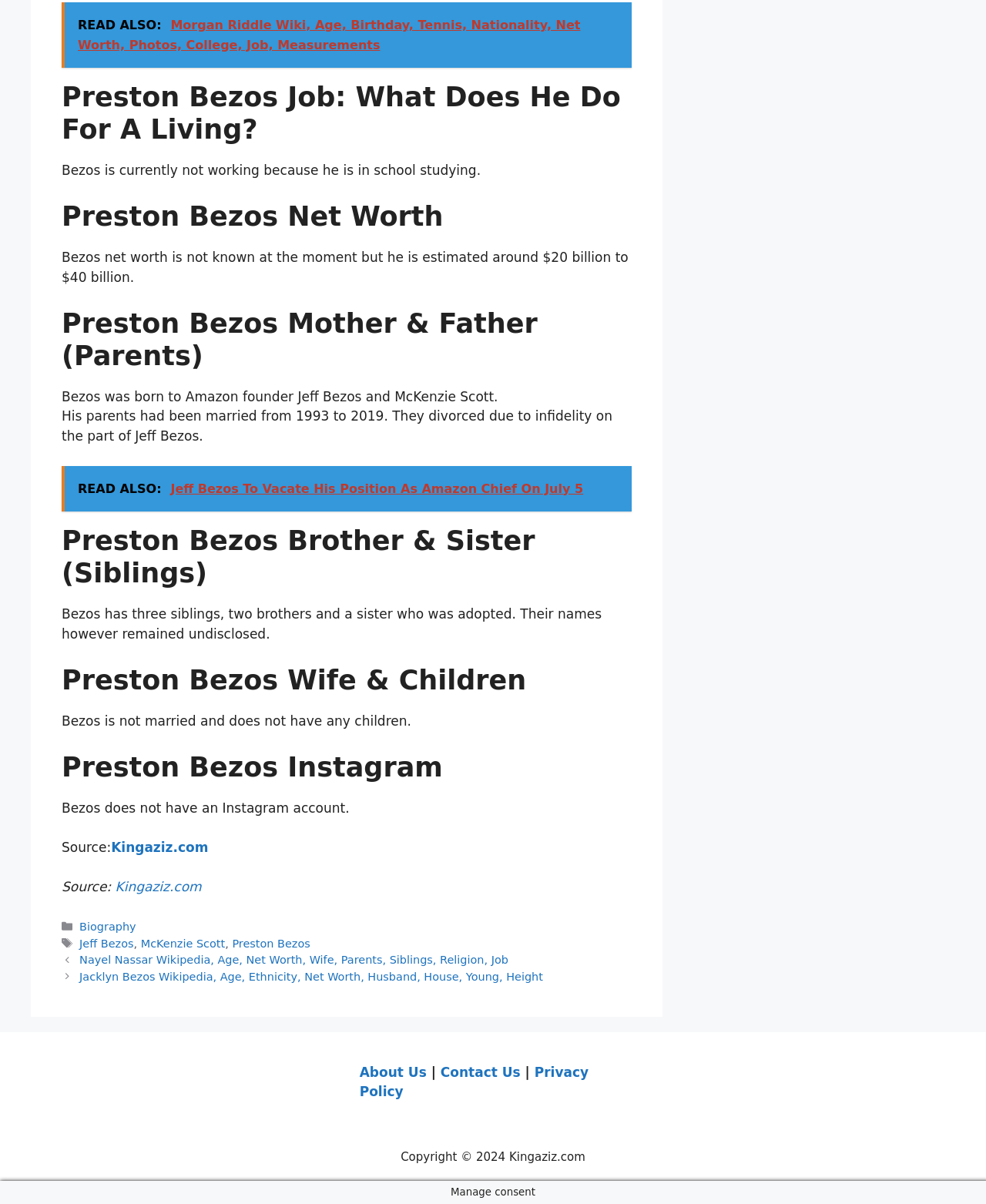Does Preston Bezos have an Instagram account?
From the image, respond with a single word or phrase.

No